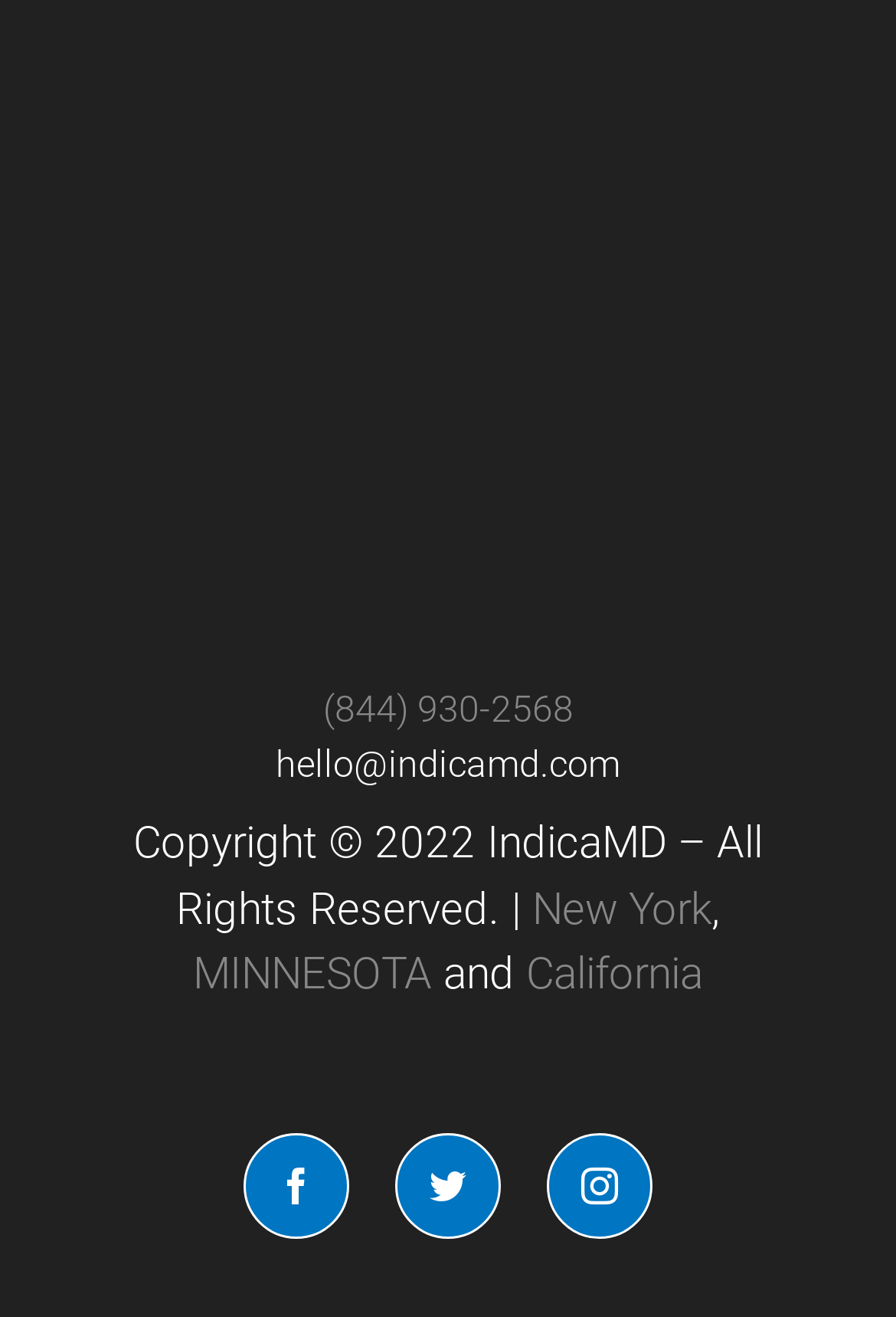Find the bounding box coordinates of the clickable element required to execute the following instruction: "Call the phone number". Provide the coordinates as four float numbers between 0 and 1, i.e., [left, top, right, bottom].

[0.36, 0.522, 0.64, 0.555]